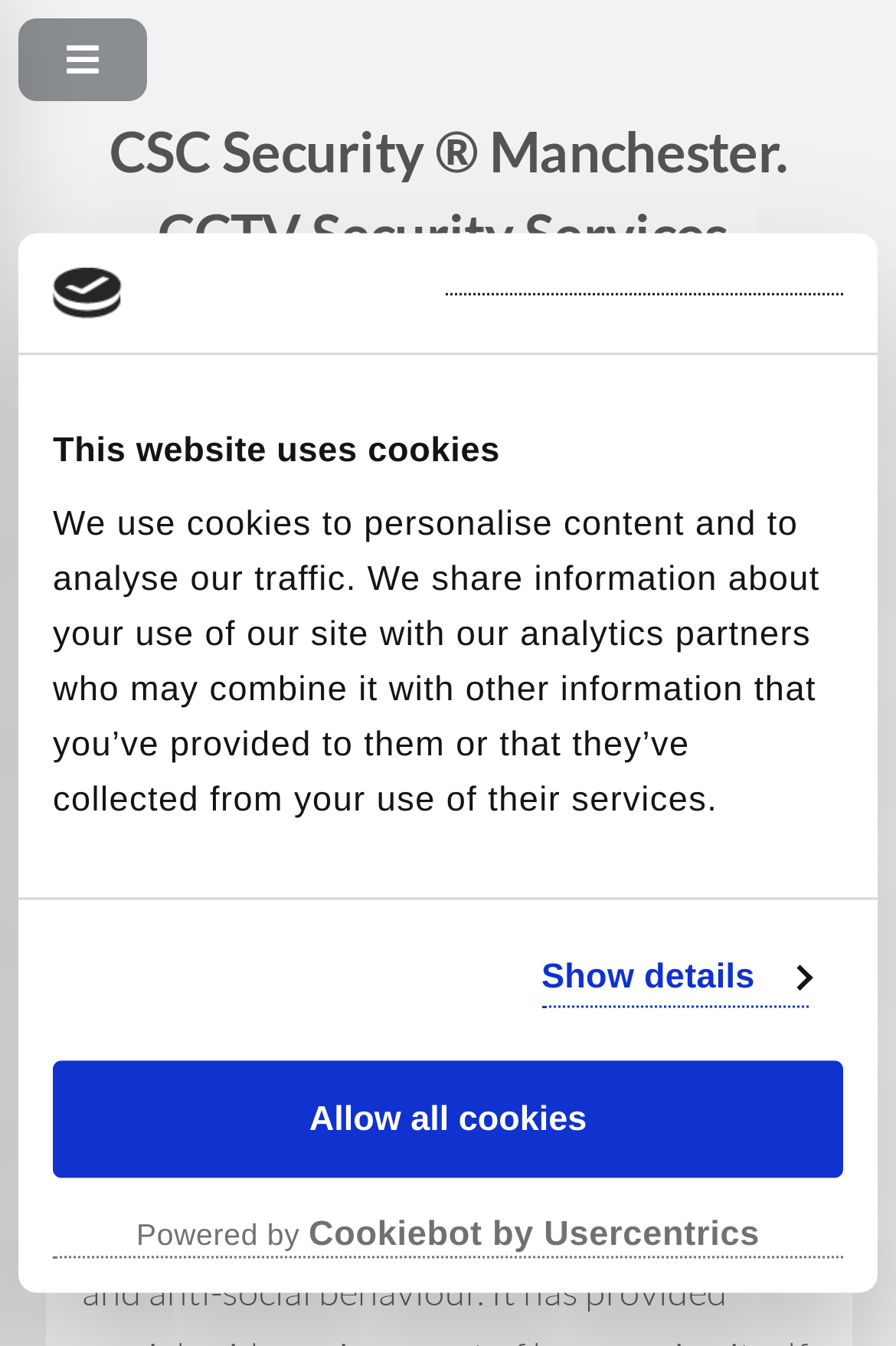Based on the element description "Powered by Cookiebot", predict the bounding box coordinates of the UI element.

[0.496, 0.217, 0.941, 0.219]